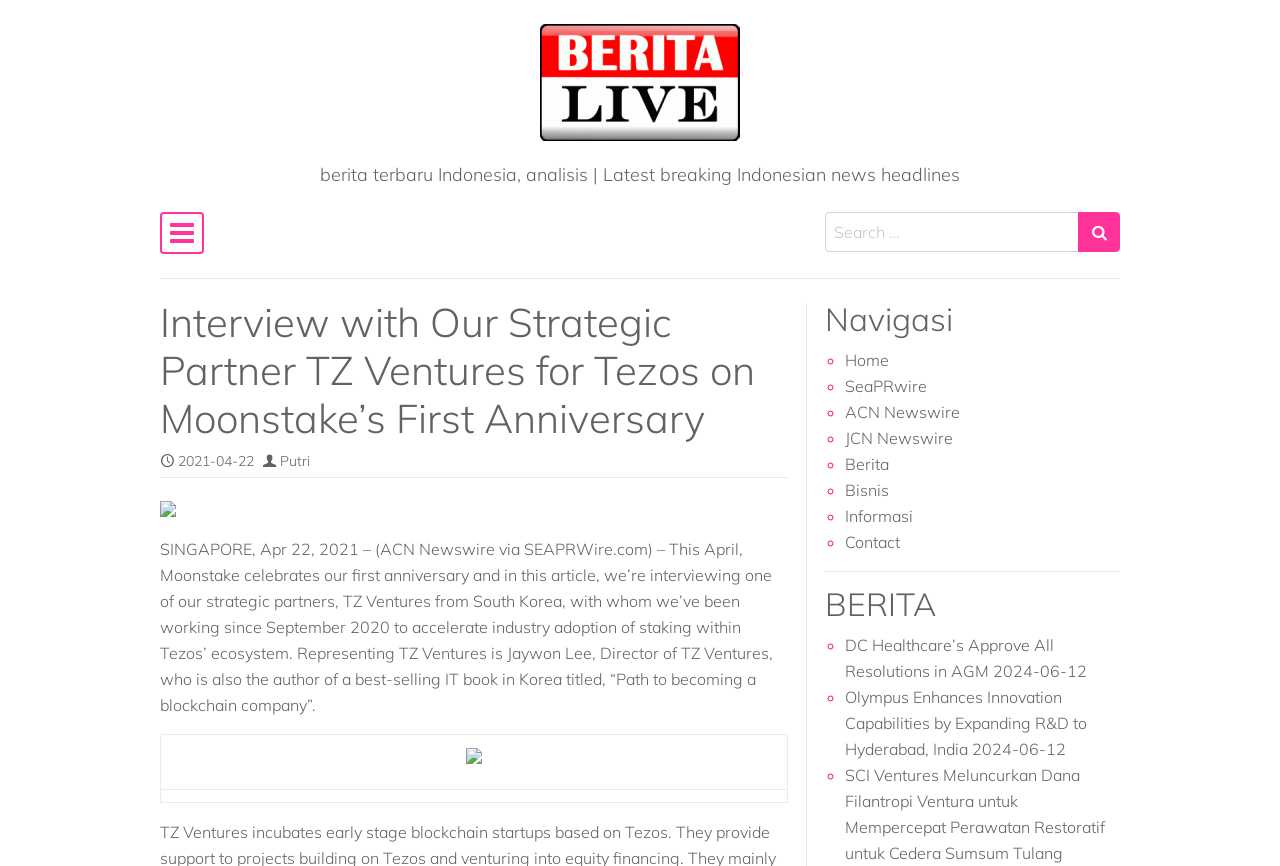Please specify the bounding box coordinates for the clickable region that will help you carry out the instruction: "View the latest news".

[0.66, 0.733, 0.823, 0.786]